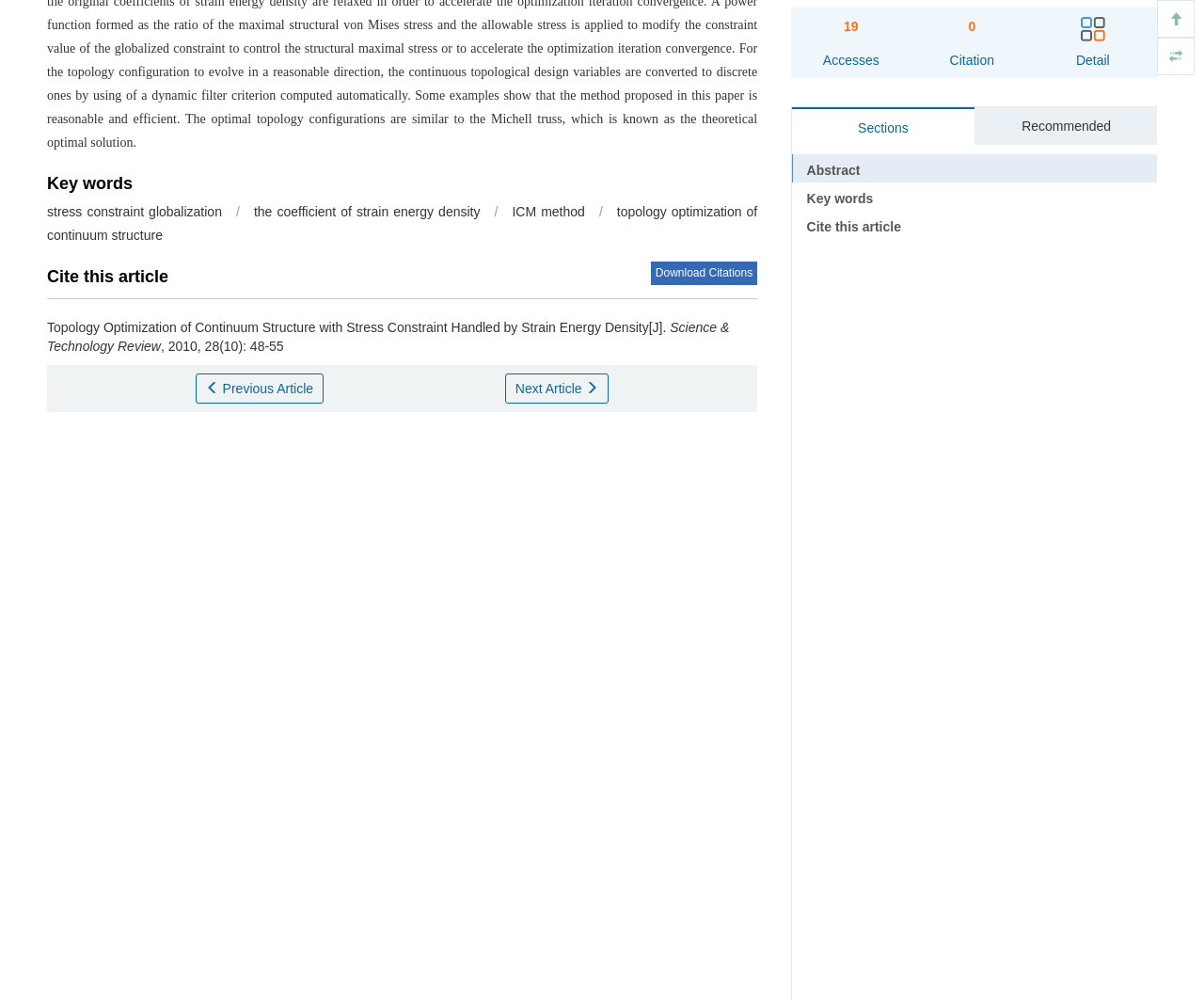Predict the bounding box of the UI element based on the description: "topology optimization of continuum structure". The coordinates should be four float numbers between 0 and 1, formatted as [left, top, right, bottom].

[0.039, 0.204, 0.629, 0.242]